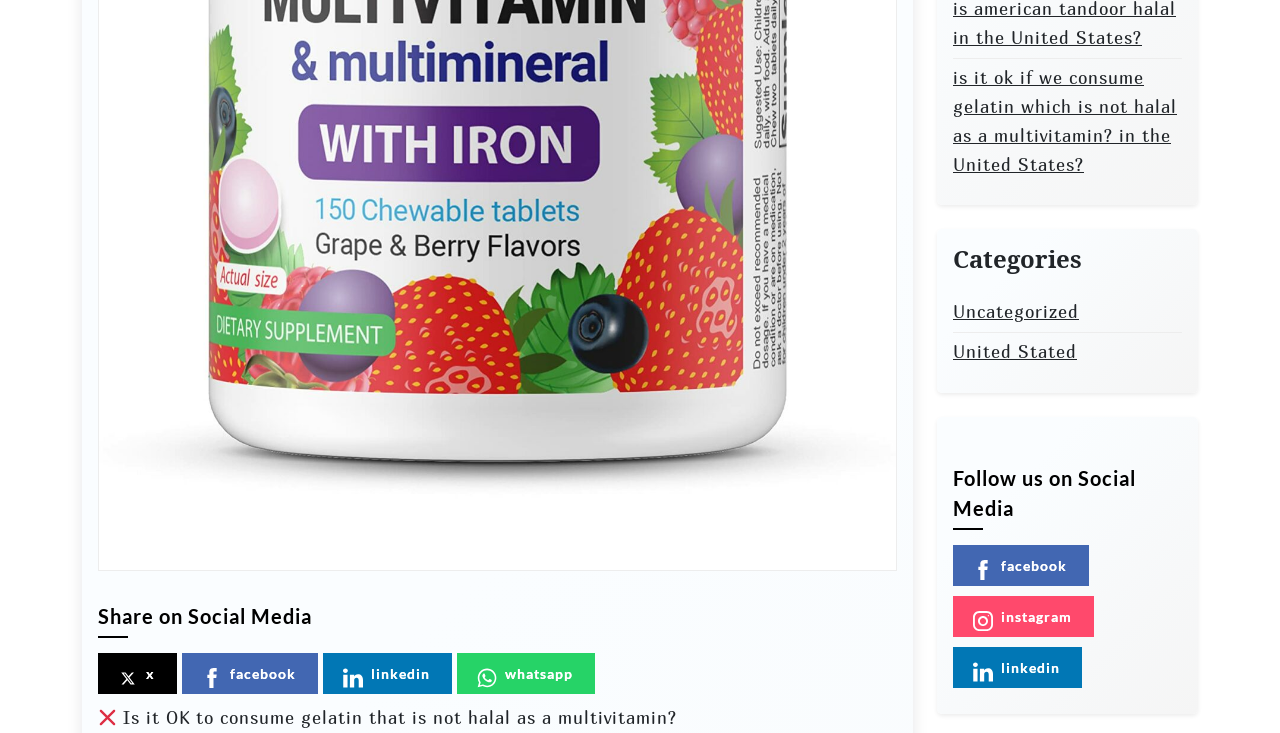Predict the bounding box of the UI element based on this description: "Suggest keywords".

None